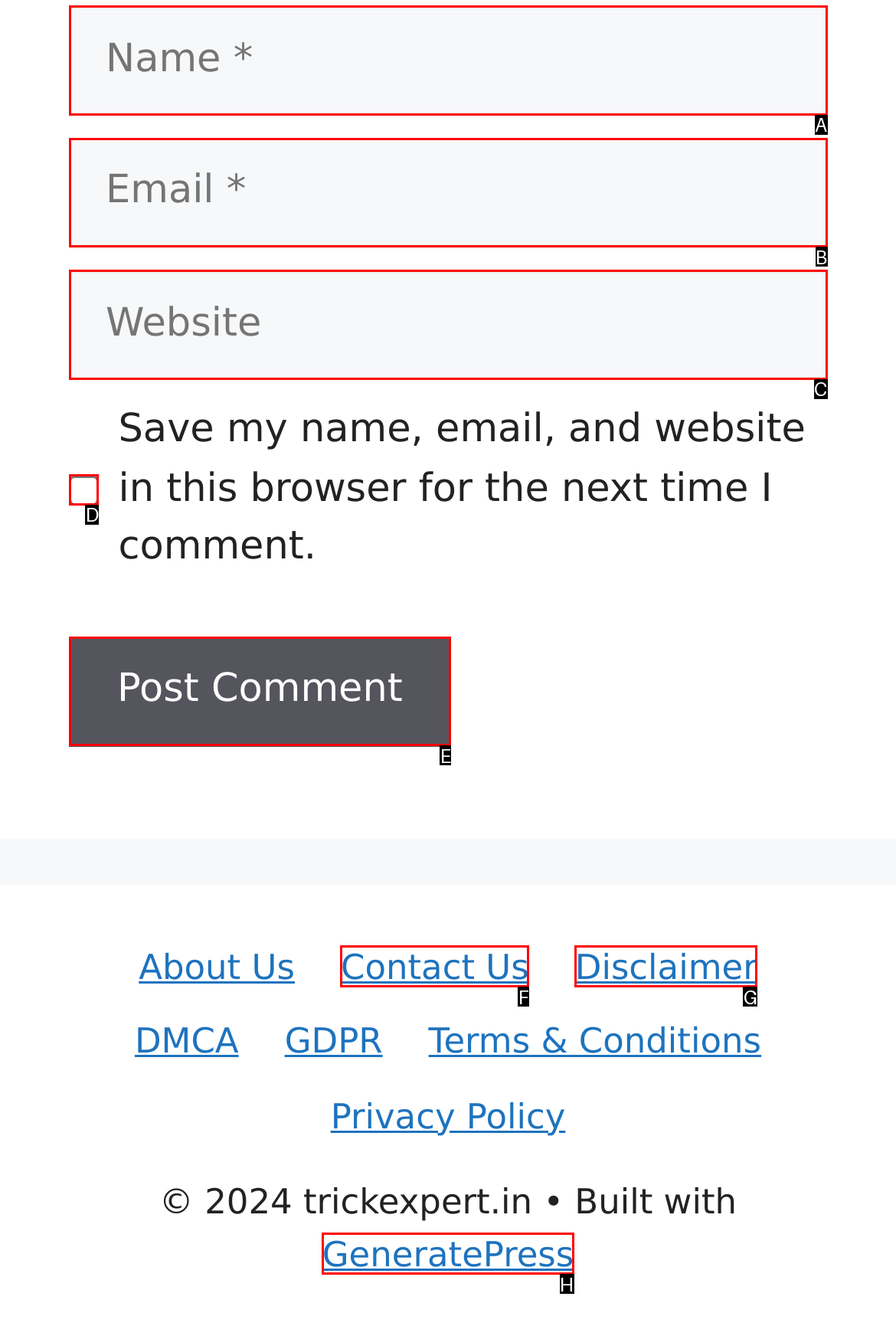Tell me which one HTML element I should click to complete the following task: Check the save my name checkbox Answer with the option's letter from the given choices directly.

D